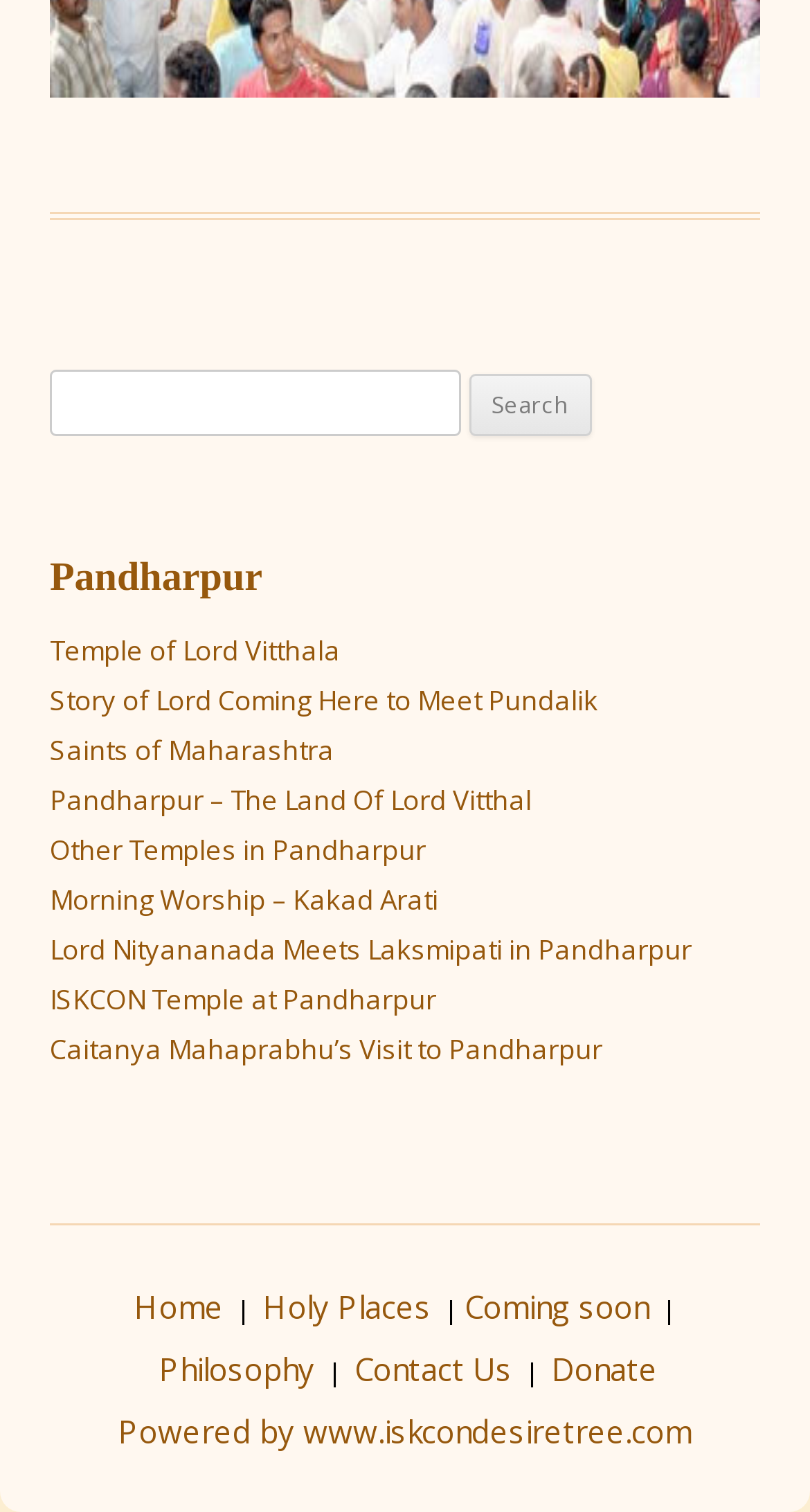Please give a short response to the question using one word or a phrase:
How many navigation links are there in the footer?

5